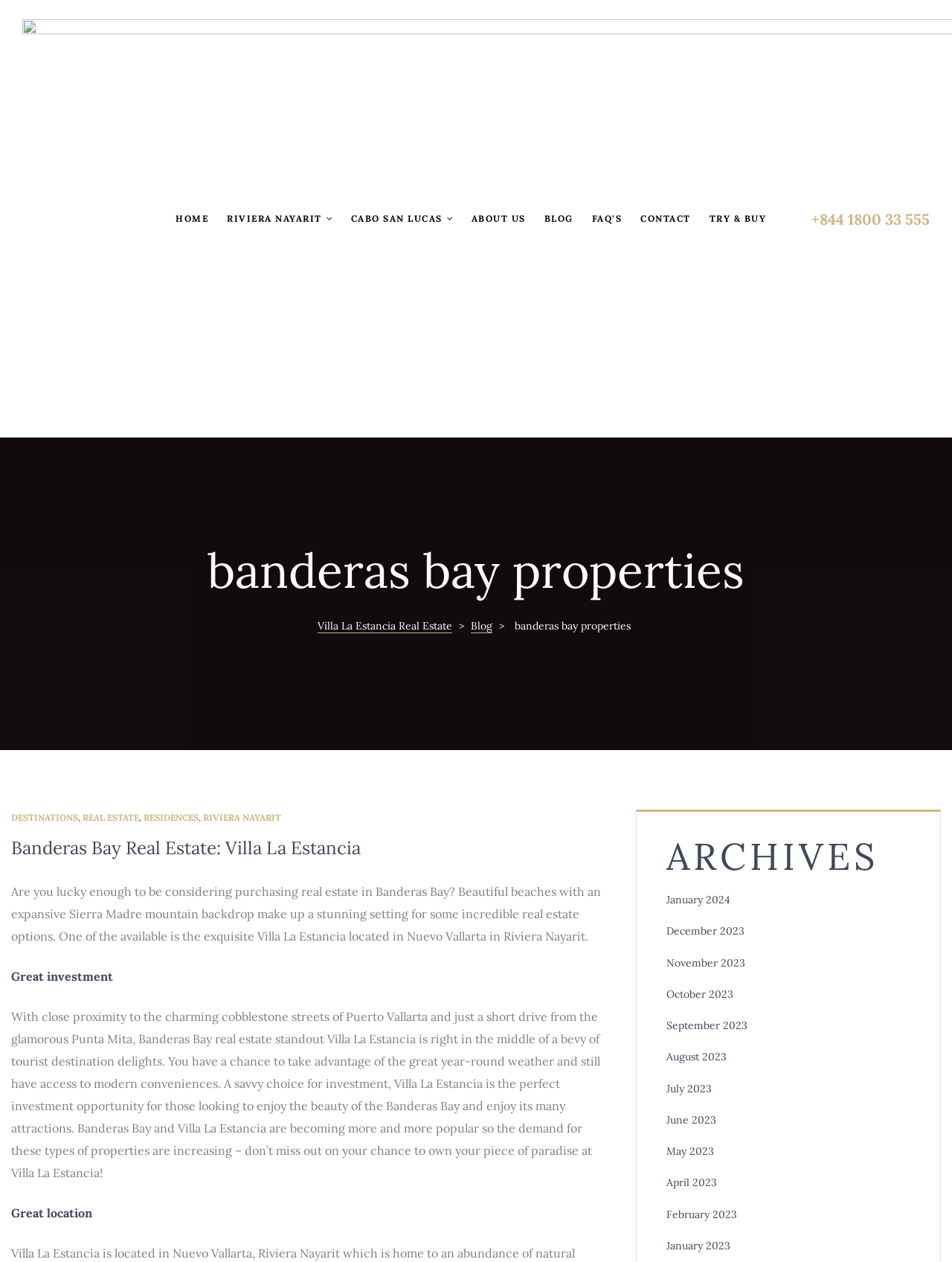Please identify the bounding box coordinates of the element's region that should be clicked to execute the following instruction: "Click on HOME". The bounding box coordinates must be four float numbers between 0 and 1, i.e., [left, top, right, bottom].

[0.184, 0.162, 0.219, 0.185]